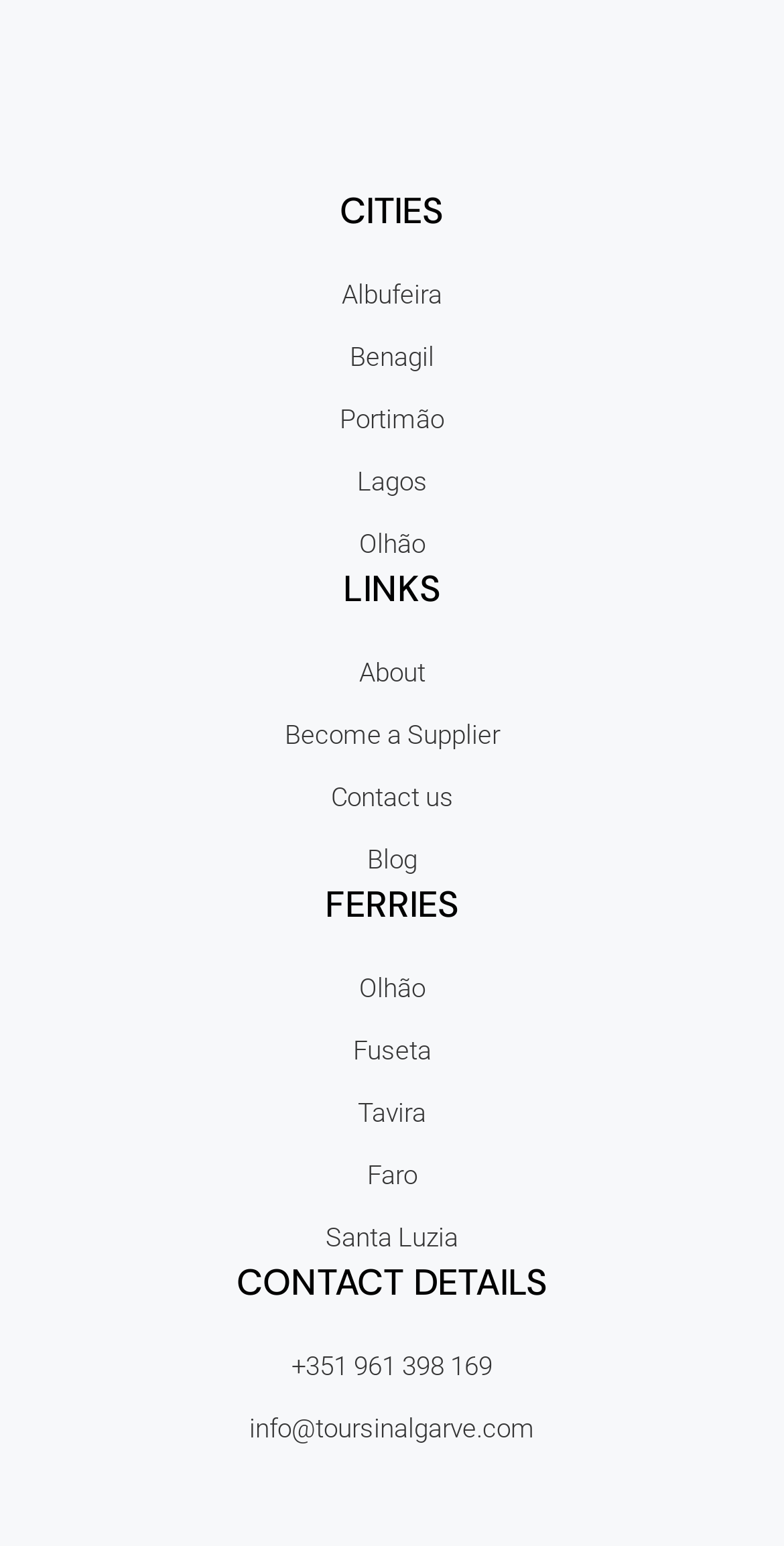Highlight the bounding box coordinates of the element you need to click to perform the following instruction: "Check Olhão ferry."

[0.026, 0.622, 0.974, 0.656]